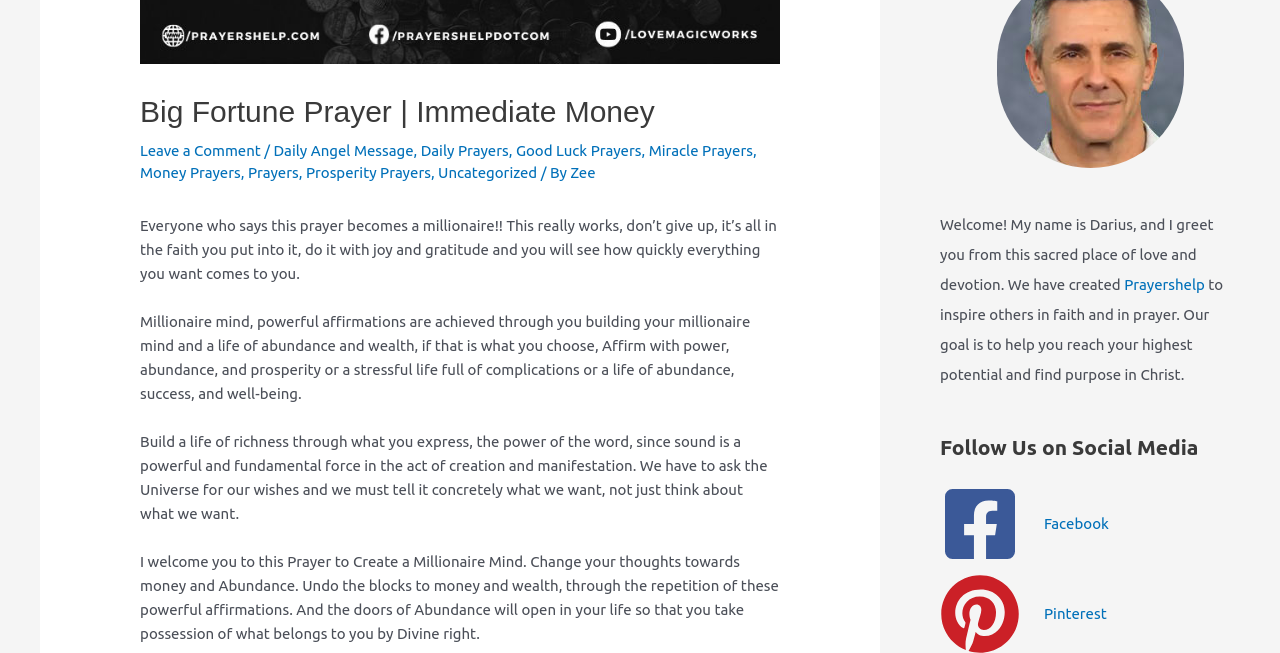Locate and provide the bounding box coordinates for the HTML element that matches this description: "Sovan Mandal".

None